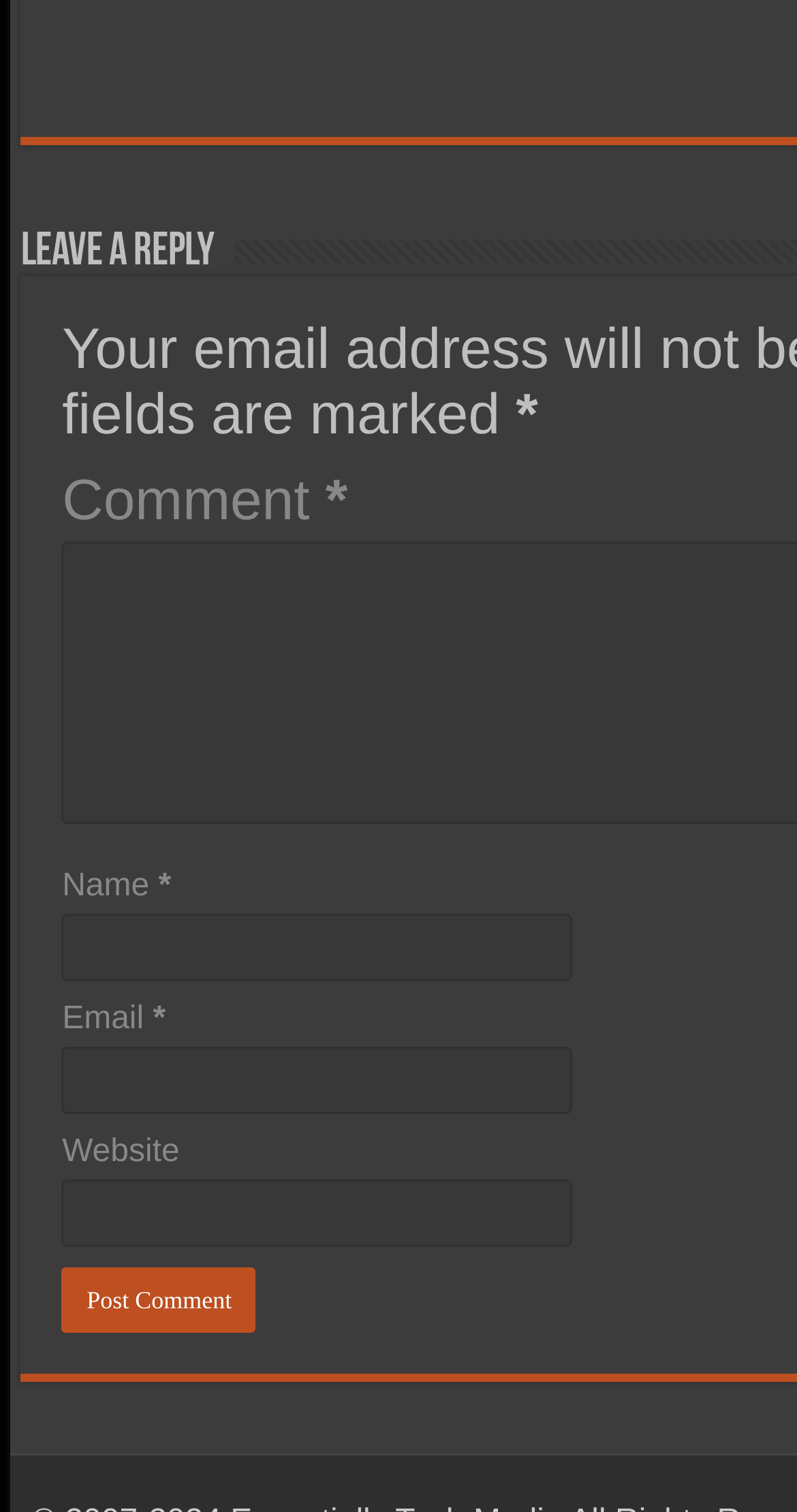Given the element description parent_node: Name * name="author", identify the bounding box coordinates for the UI element on the webpage screenshot. The format should be (top-left x, top-left y, bottom-right x, bottom-right y), with values between 0 and 1.

[0.078, 0.605, 0.719, 0.649]